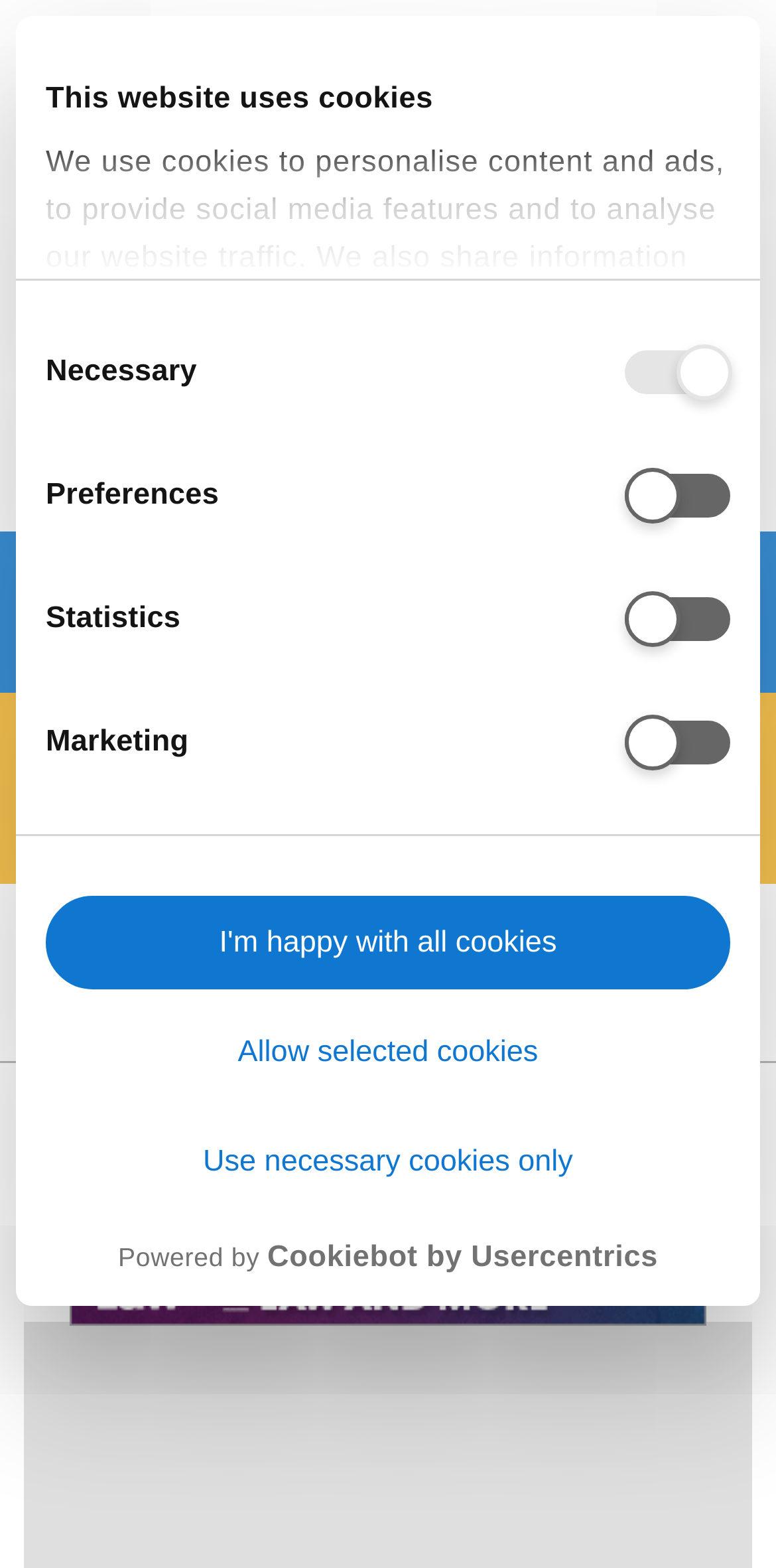How many pages of search results are there?
Using the image, elaborate on the answer with as much detail as possible.

I found the answer by looking at the text 'Page 1 of 50' which is located below the search field and above the list of search results. This text indicates that there are 50 pages of search results in total.